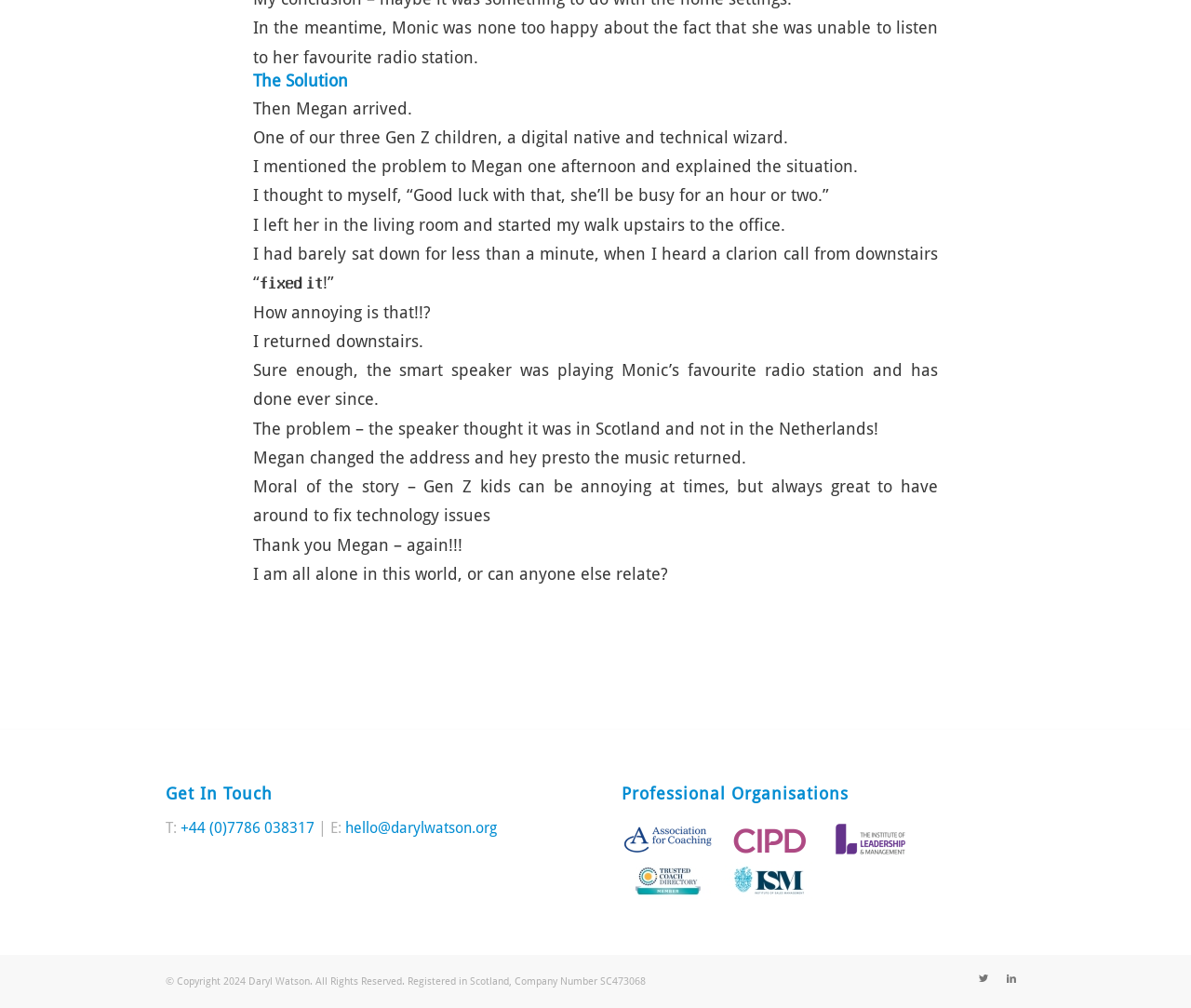Locate the UI element described by alt="Association for Coaching" and provide its bounding box coordinates. Use the format (top-left x, top-left y, bottom-right x, bottom-right y) with all values as floating point numbers between 0 and 1.

[0.522, 0.81, 0.607, 0.851]